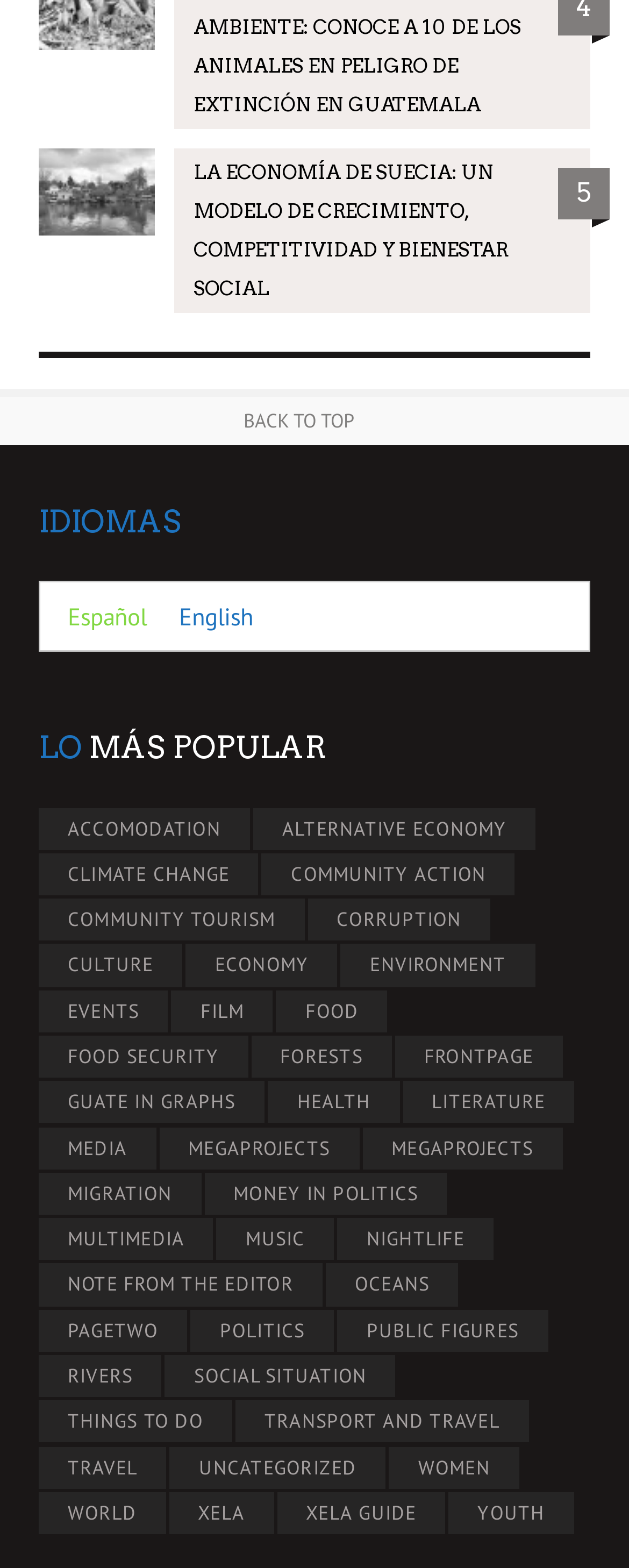What is the last link listed on the webpage?
Based on the screenshot, provide a one-word or short-phrase response.

YOUTH